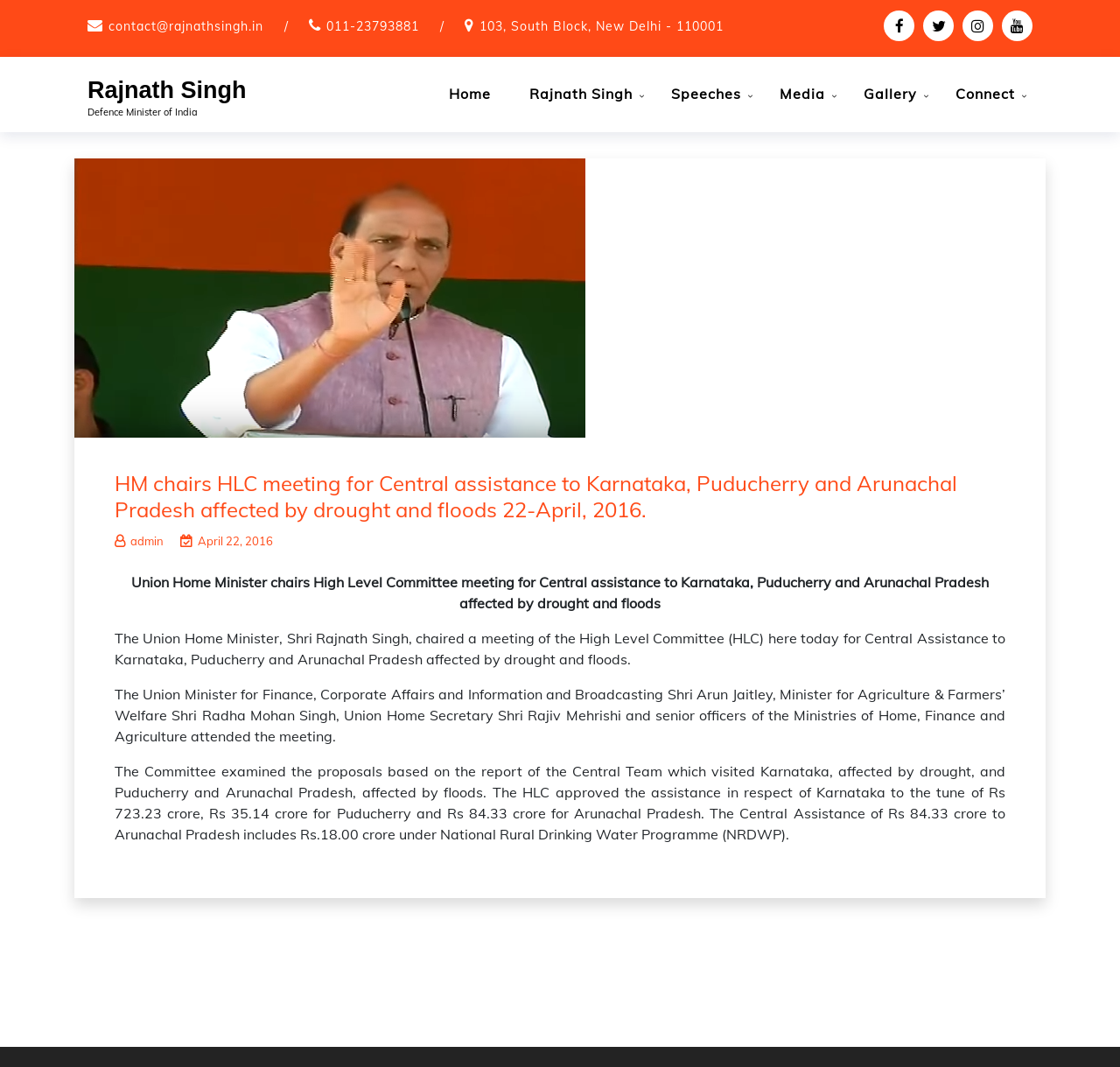Give a comprehensive overview of the webpage, including key elements.

This webpage is about a news article related to the Indian government. At the top, there is a contact information section with an email address, phone number, and address. Below this section, there are social media links represented by icons.

The main content of the webpage is divided into two sections. On the left, there is a sidebar with a heading "Rajnath Singh" and a subheading "Defence Minister of India". Below this, there is a navigation menu with links to "Home", "Rajnath Singh", "Speeches", "Media", "Gallery", and "Connect".

On the right side of the webpage, there is a main article with a heading "HM chairs HLC meeting for Central assistance to Karnataka, Puducherry and Arunachal Pradesh affected by drought and floods 22-April, 2016". Below this heading, there is a link to the same article title. The article itself is divided into four paragraphs, describing a meeting chaired by the Union Home Minister, Shri Rajnath Singh, to discuss central assistance to Karnataka, Puducherry, and Arunachal Pradesh affected by drought and floods. The article mentions the attendees of the meeting and the approved assistance amounts for each state.

At the top right corner of the webpage, there is an admin link and a date link "April 22, 2016".